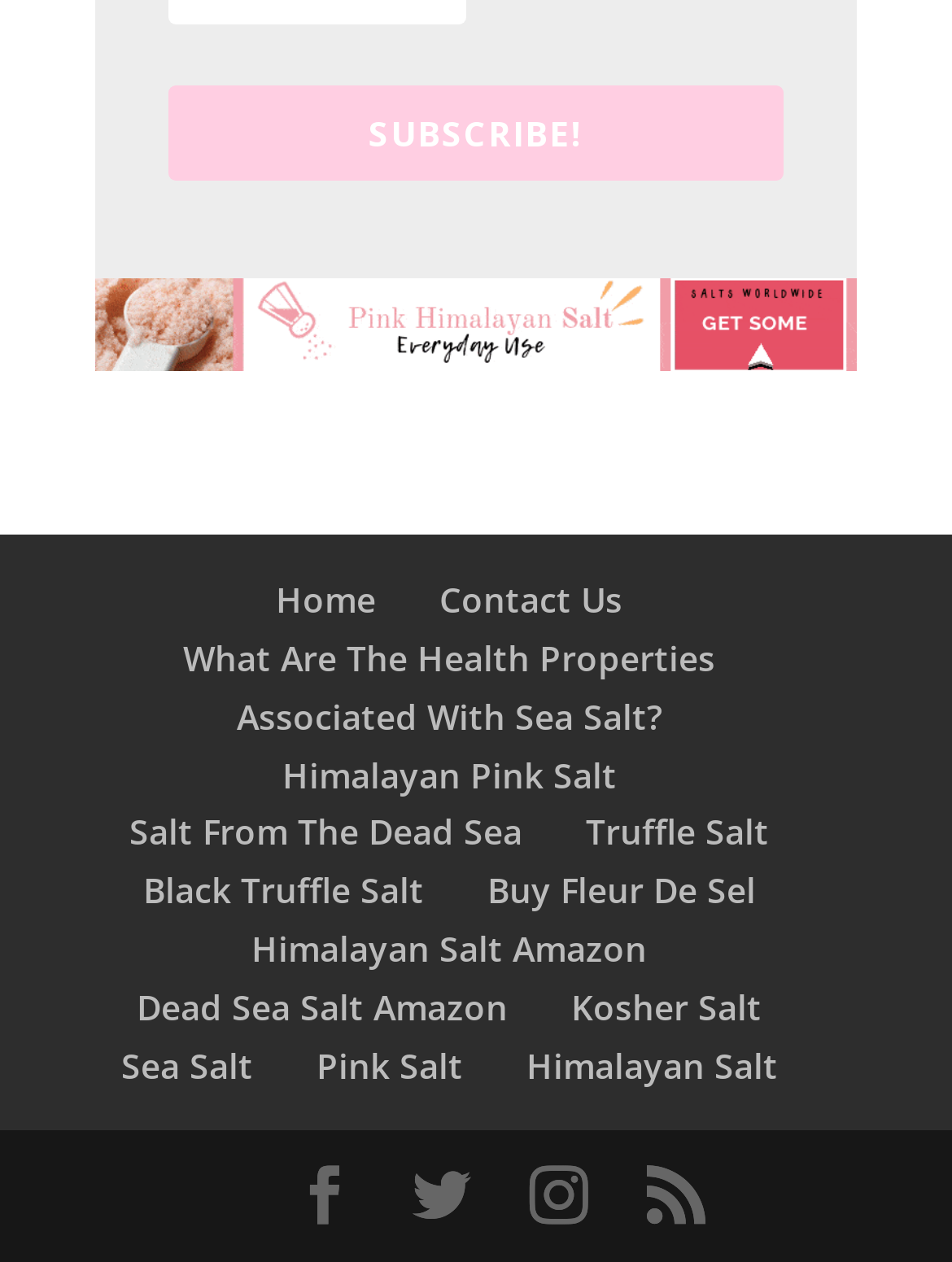What is the purpose of the 'SUBSCRIBE!' button?
Kindly answer the question with as much detail as you can.

The 'SUBSCRIBE!' button is likely used to allow users to subscribe to the website's newsletter or updates, indicating that the website wants to keep users informed about its products or services.